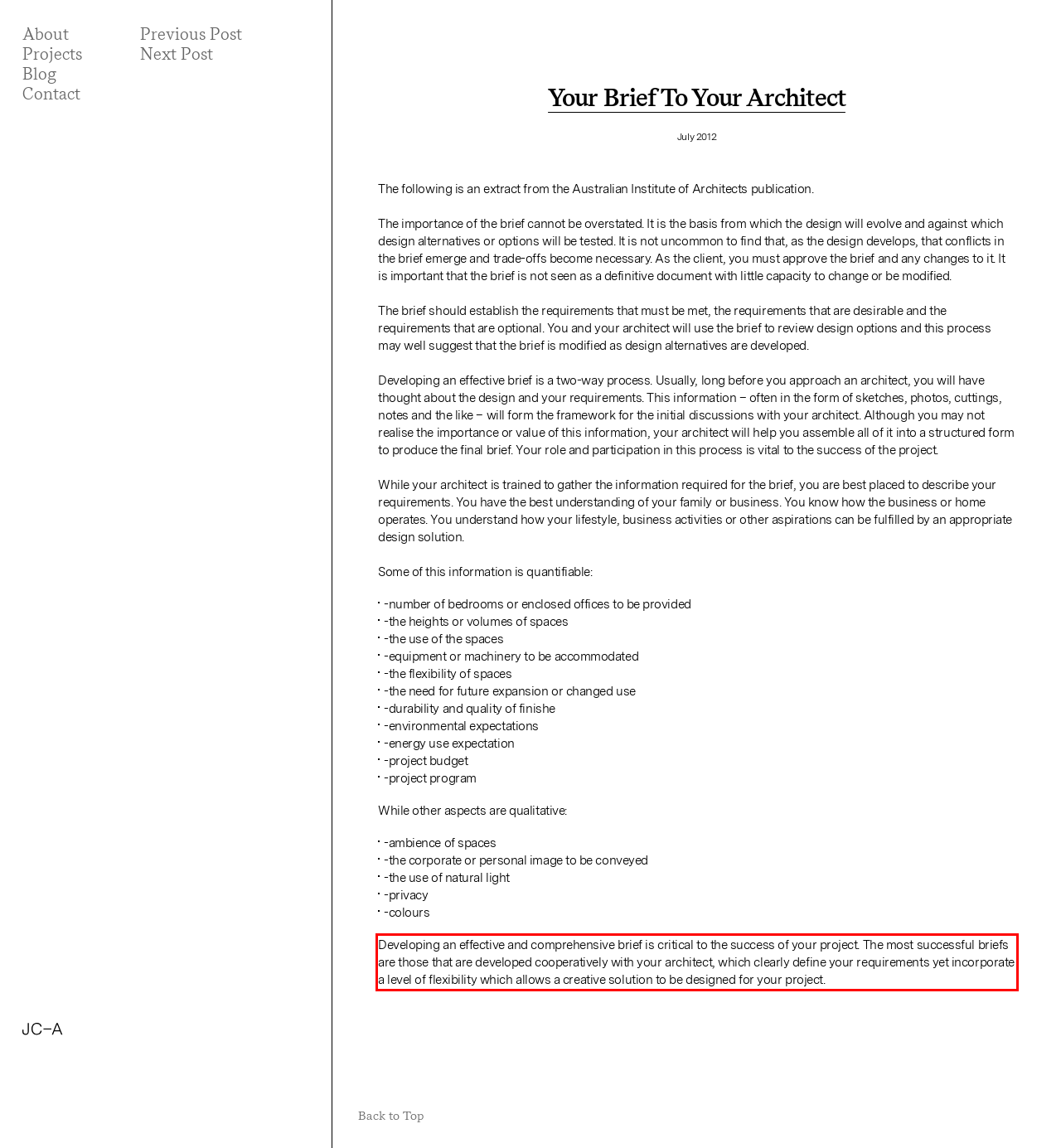Analyze the webpage screenshot and use OCR to recognize the text content in the red bounding box.

Developing an effective and comprehensive brief is critical to the success of your project. The most successful briefs are those that are developed cooperatively with your architect, which clearly define your requirements yet incorporate a level of flexibility which allows a creative solution to be designed for your project.